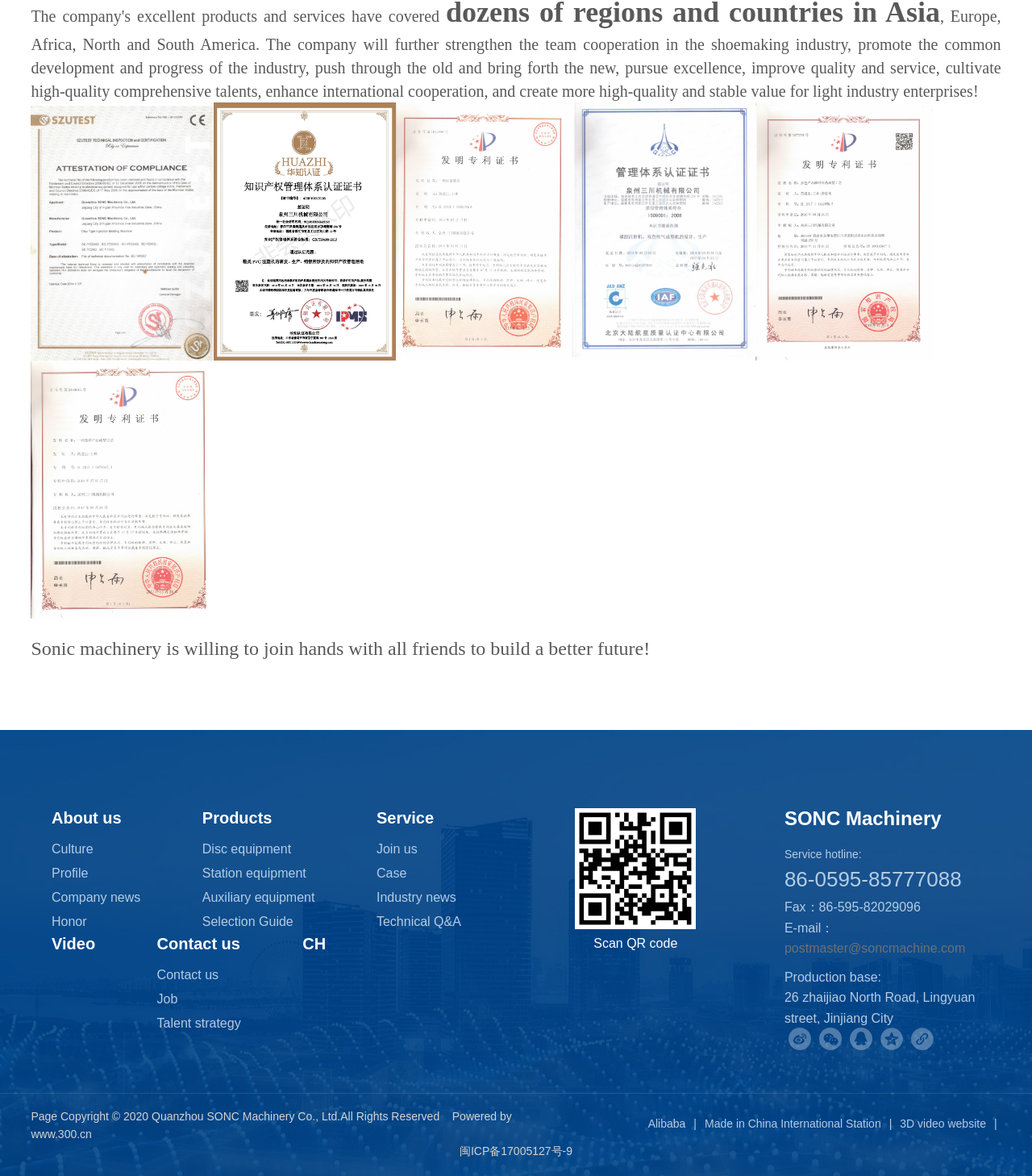Pinpoint the bounding box coordinates of the clickable area needed to execute the instruction: "Click on 'About us'". The coordinates should be specified as four float numbers between 0 and 1, i.e., [left, top, right, bottom].

[0.05, 0.687, 0.136, 0.703]